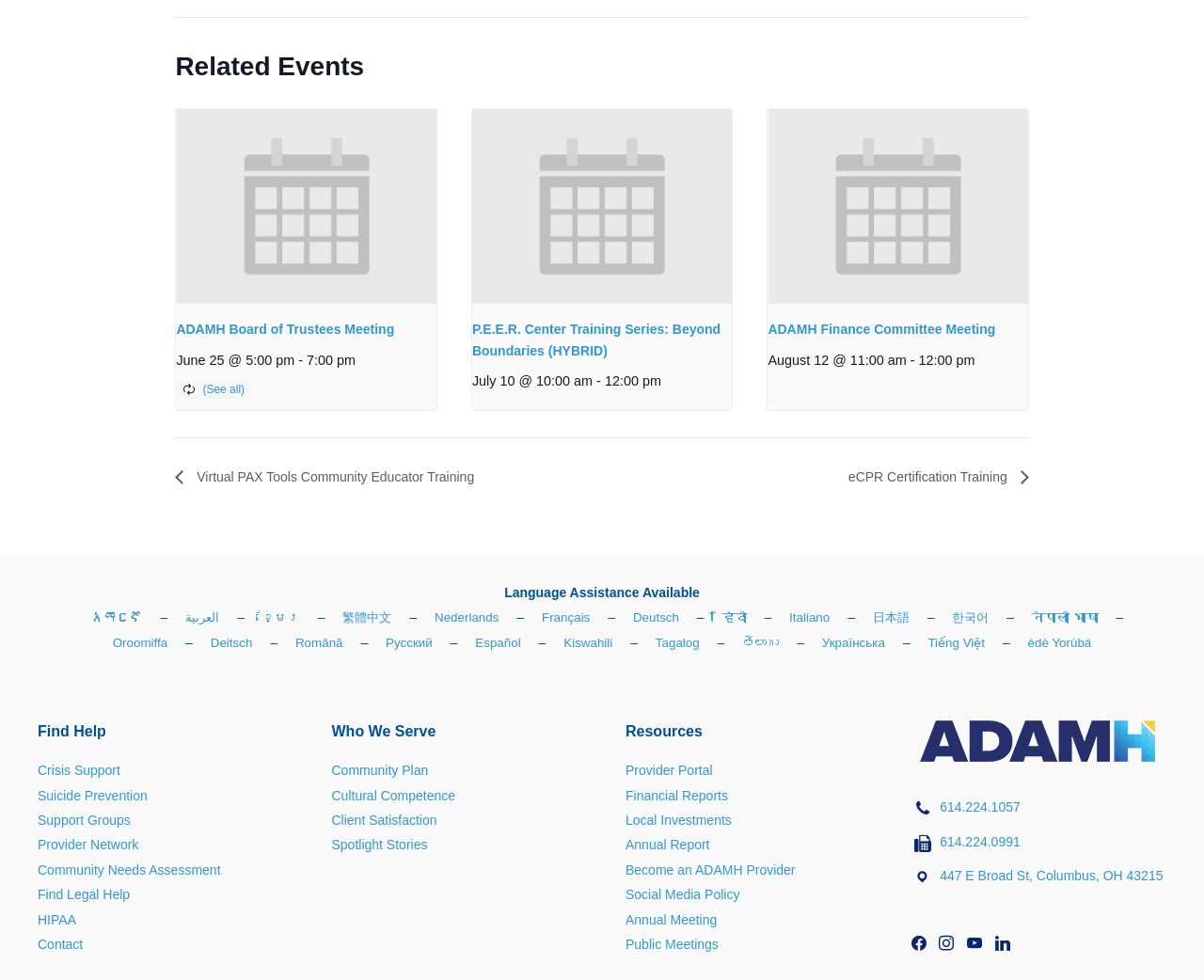Pinpoint the bounding box coordinates of the area that should be clicked to complete the following instruction: "Learn about 'Community Plan'". The coordinates must be given as four float numbers between 0 and 1, i.e., [left, top, right, bottom].

[0.275, 0.779, 0.356, 0.794]